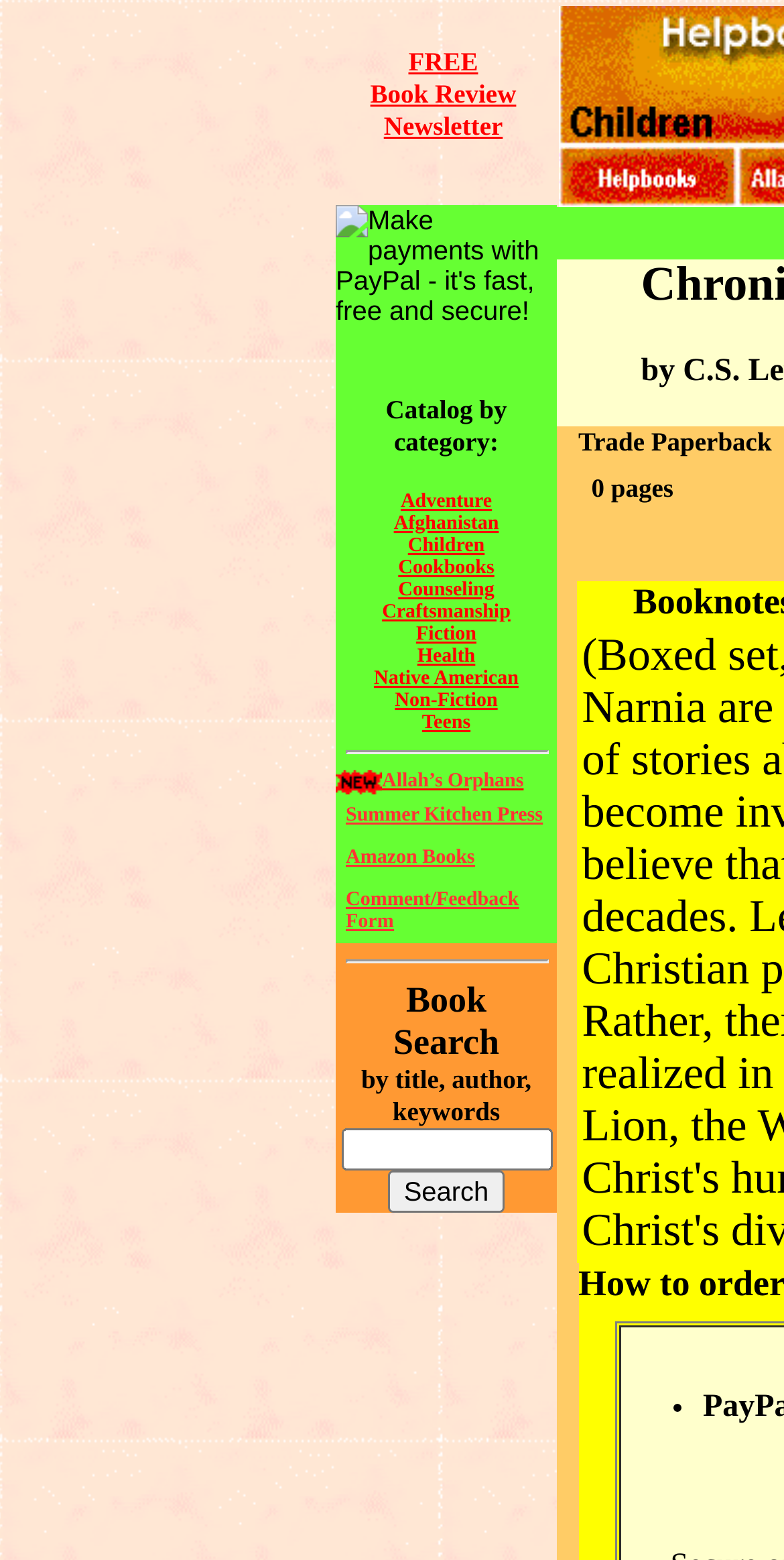Illustrate the webpage with a detailed description.

This webpage is an online bookstore, specifically focused on children's books. At the top, there is a table with two columns, where the left column contains a blank cell, and the right column has a cell with a link to a "FREE Book Review Newsletter". 

Below this table, there is a larger table that takes up most of the page. The top row of this table has a cell that spans the entire width, containing a paragraph of text that describes the bookstore's payment options and catalog categories. 

Below this, there are several rows of links, each categorized by genre, such as Adventure, Afghanistan, Children, Cookbooks, and so on. These links are arranged in a vertical list, with each link on a new row. 

Following the list of links, there are separate sections for "Allah's Orphans", "Summer Kitchen Press", "Amazon Books", and "Comment/Feedback Form", each with its own link. 

At the bottom of the page, there is a search bar where users can search for books by title, author, or keywords. The search bar is accompanied by a "Search" button. 

On the right side of the page, there is a separate section with a link to "Helpbooks" and an image associated with it.